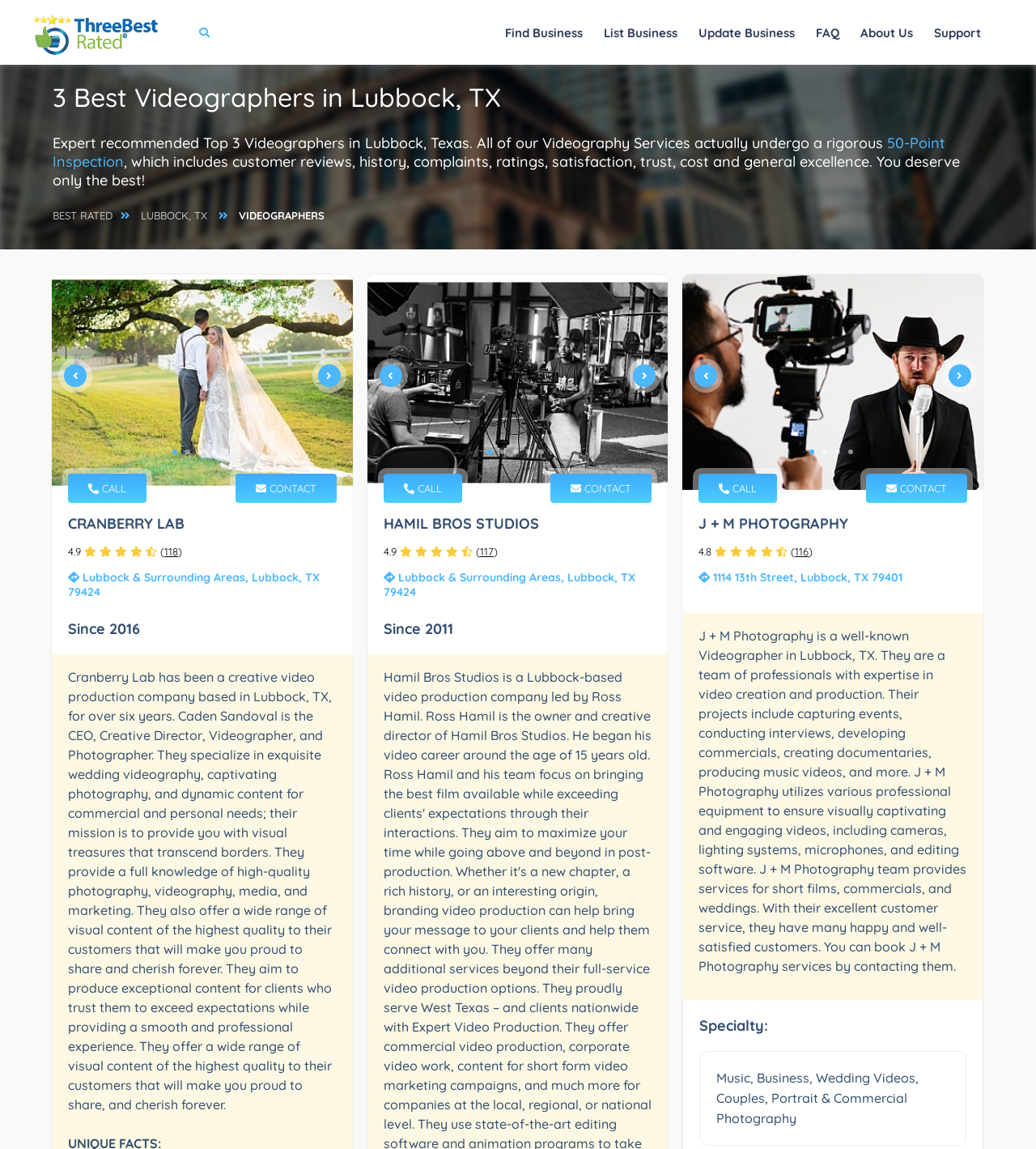Please specify the bounding box coordinates of the clickable region necessary for completing the following instruction: "Click on 'Update Business'". The coordinates must consist of four float numbers between 0 and 1, i.e., [left, top, right, bottom].

[0.666, 0.013, 0.775, 0.044]